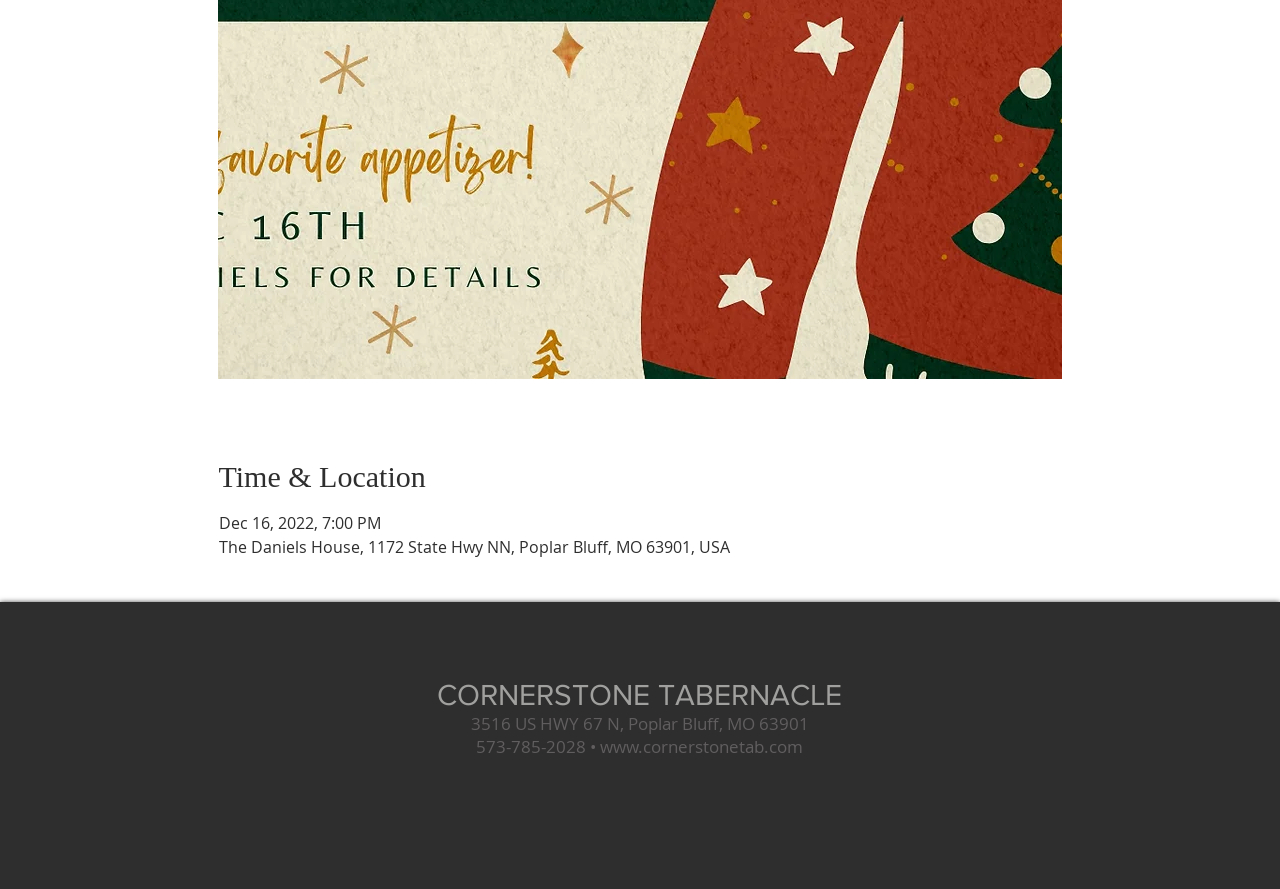What is the address of Cornerstone Tabernacle?
Using the image, answer in one word or phrase.

3516 US HWY 67 N, Poplar Bluff, MO 63901